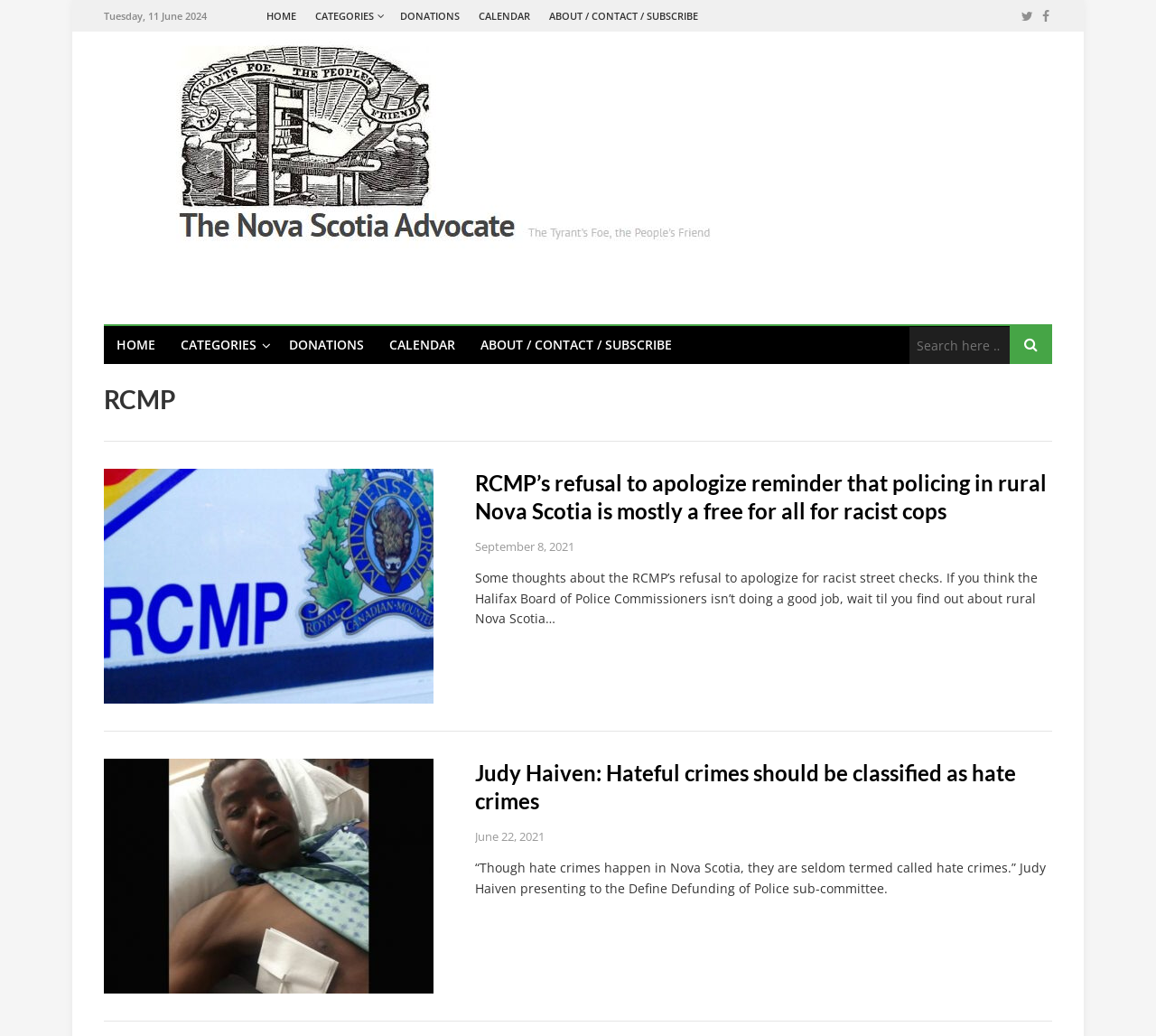Indicate the bounding box coordinates of the element that must be clicked to execute the instruction: "Click the HOME link". The coordinates should be given as four float numbers between 0 and 1, i.e., [left, top, right, bottom].

[0.23, 0.0, 0.256, 0.031]